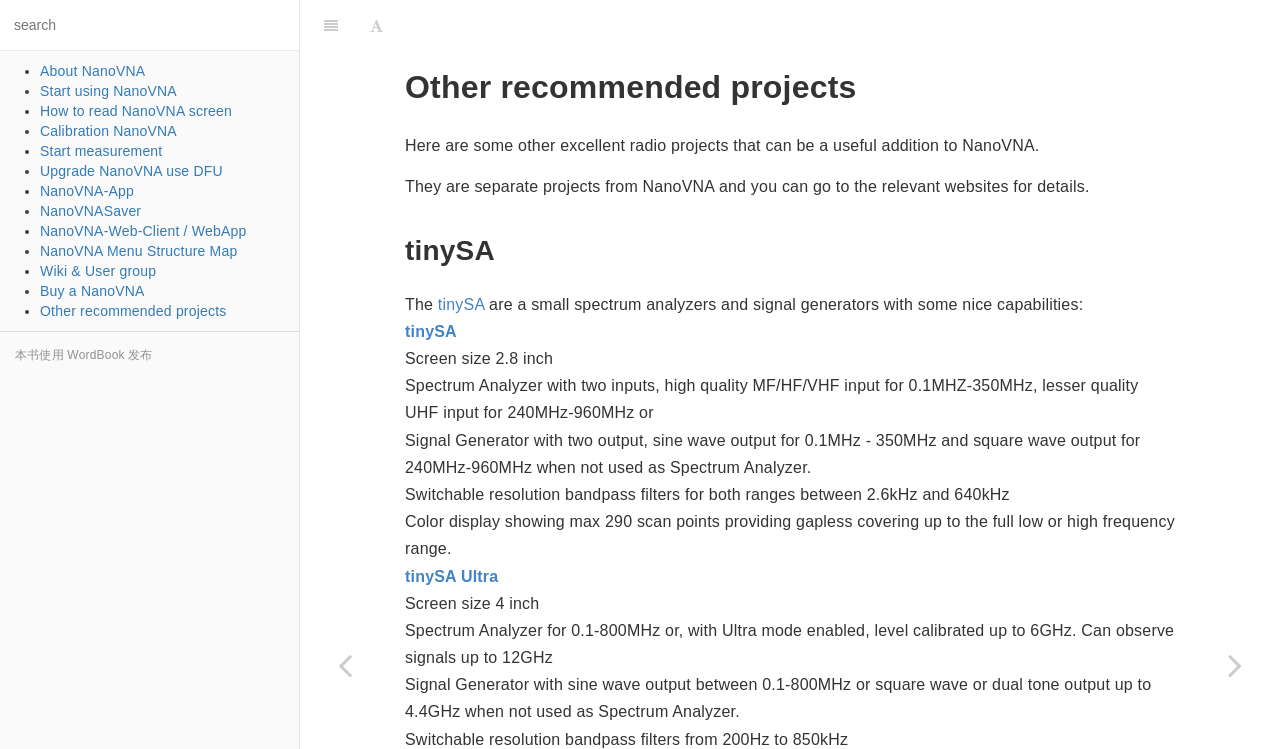Please predict the bounding box coordinates of the element's region where a click is necessary to complete the following instruction: "Learn about NanoVNA". The coordinates should be represented by four float numbers between 0 and 1, i.e., [left, top, right, bottom].

[0.031, 0.084, 0.114, 0.105]